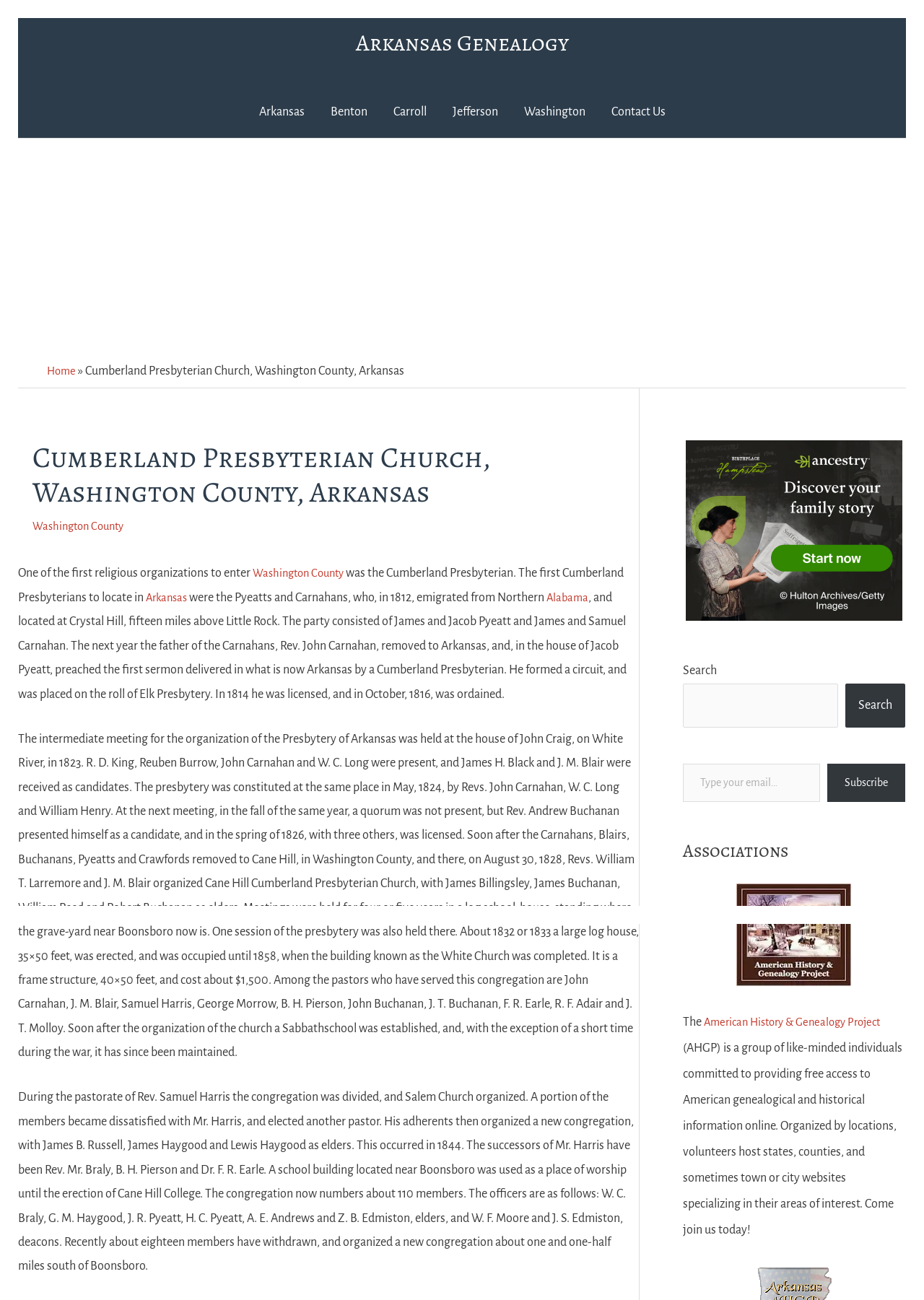Extract the bounding box coordinates for the HTML element that matches this description: "Washington". The coordinates should be four float numbers between 0 and 1, i.e., [left, top, right, bottom].

[0.553, 0.07, 0.647, 0.11]